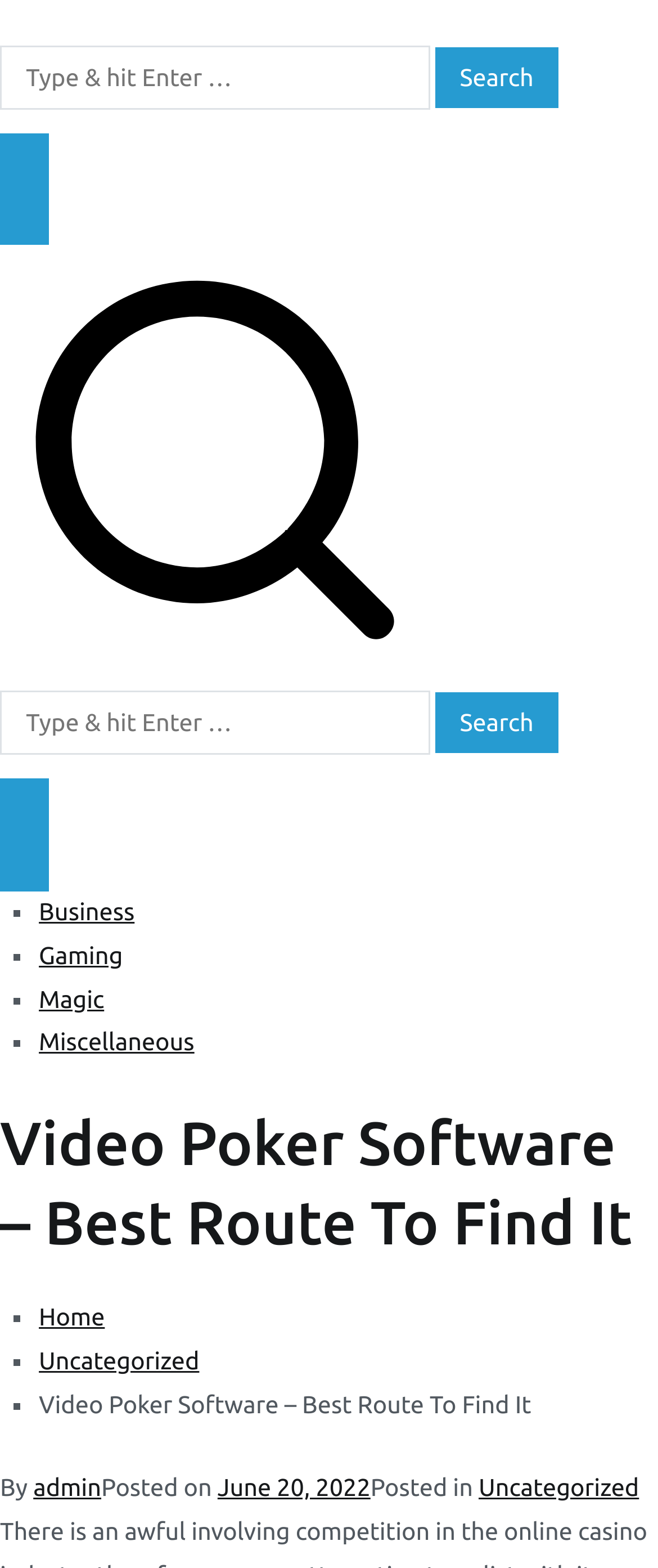Analyze the image and give a detailed response to the question:
What is the purpose of the button with the text 'Search'?

The button with the text 'Search' is a search button. Its purpose is to allow users to search for something on the website. When the user types in a search query and clicks the 'Search' button, the website will display the search results.